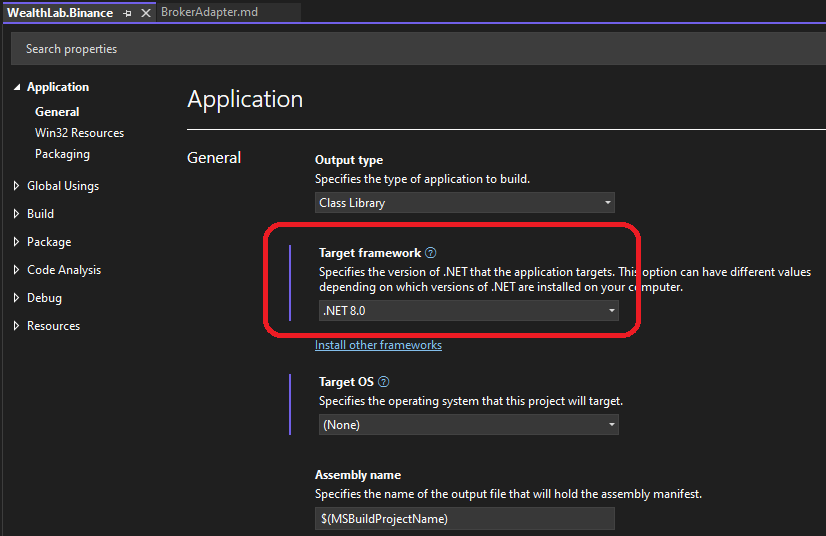What factor can affect the application's settings?
Respond with a short answer, either a single word or a phrase, based on the image.

Versions of .NET installed